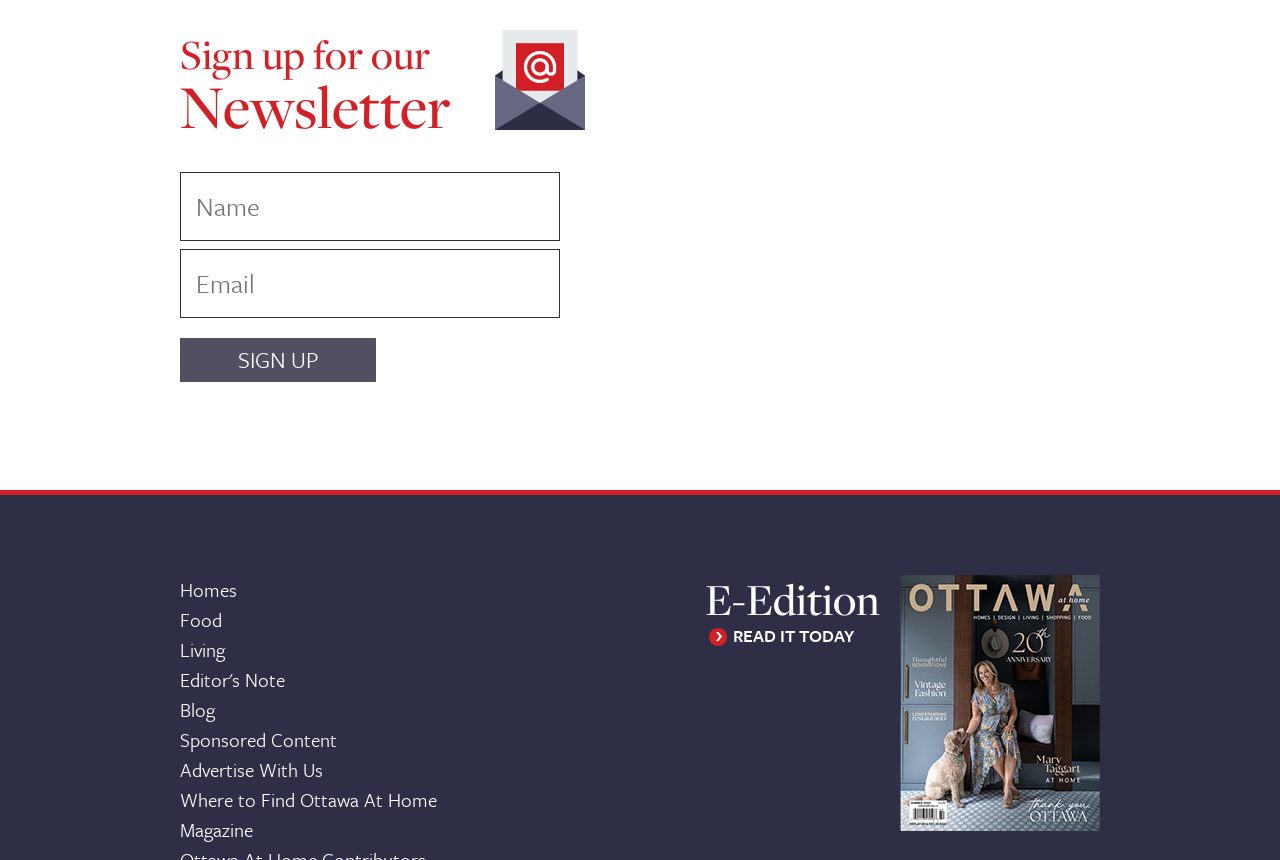What is the category of the link 'Homes'?
Please answer the question as detailed as possible.

The link 'Homes' is categorized under living, suggesting that it leads to articles or content related to home decor, real estate, or other aspects of living.